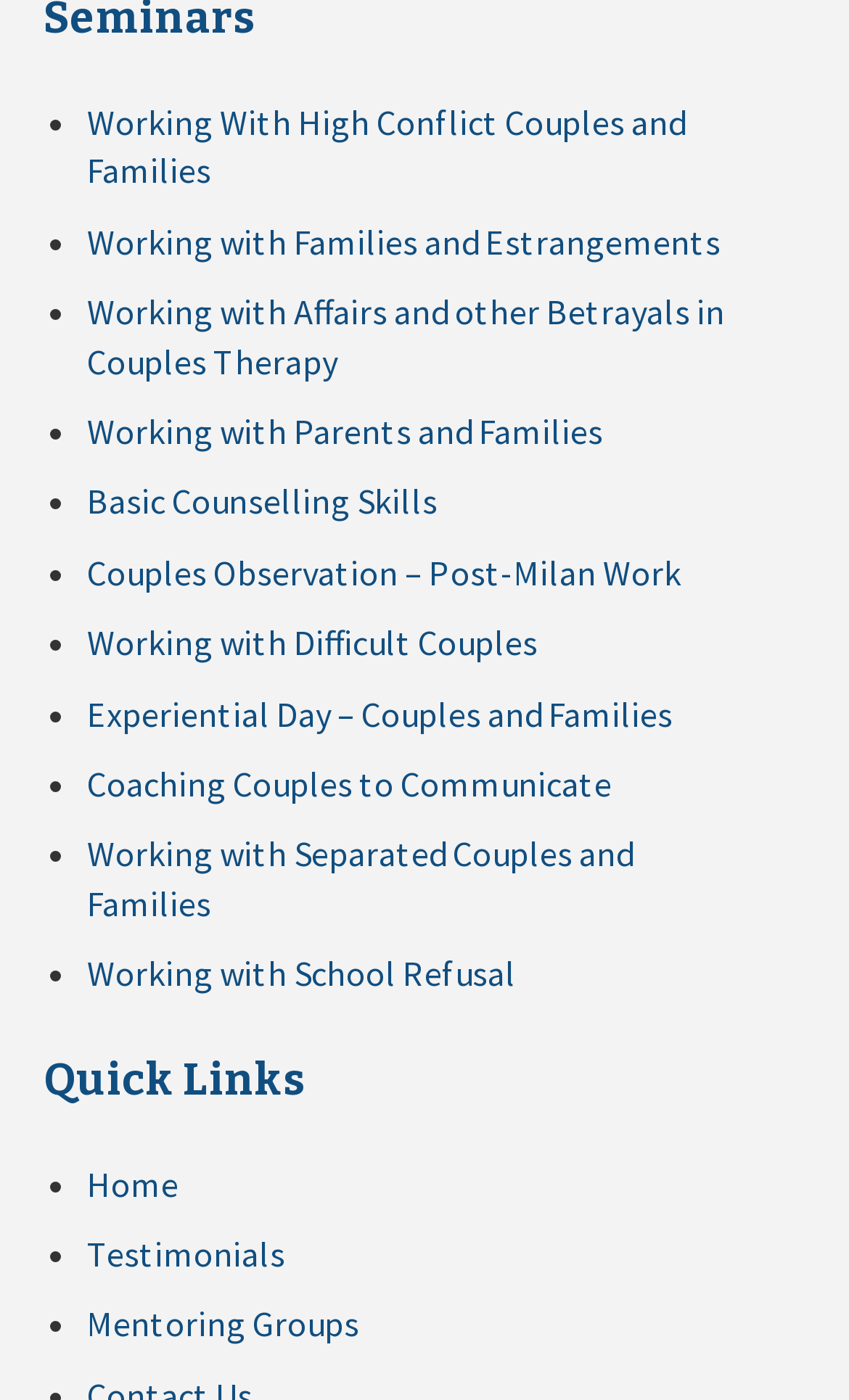Provide the bounding box coordinates of the area you need to click to execute the following instruction: "View Working With High Conflict Couples and Families".

[0.103, 0.072, 0.808, 0.137]